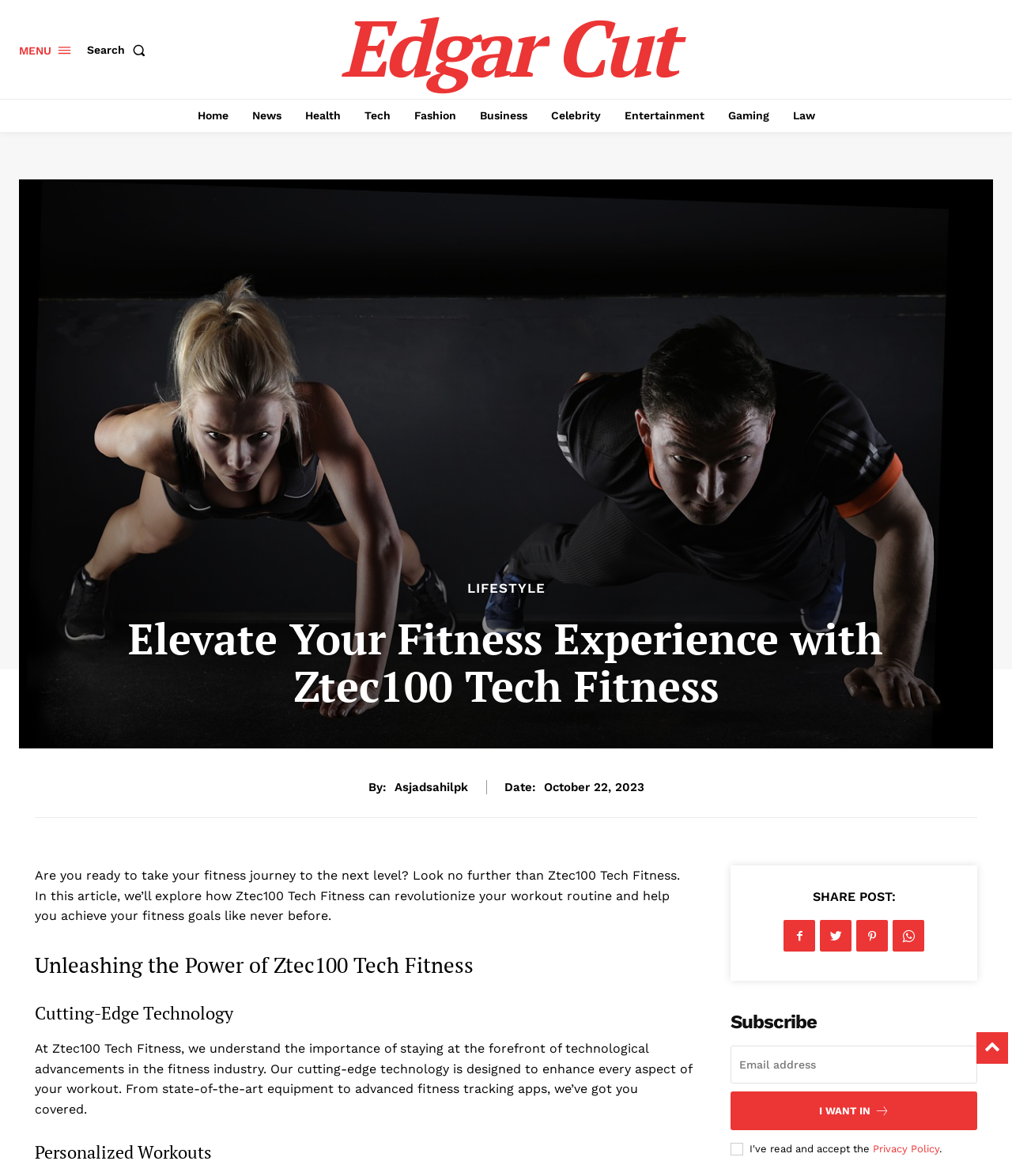Locate the bounding box coordinates of the element you need to click to accomplish the task described by this instruction: "Subscribe with your email".

[0.722, 0.889, 0.966, 0.922]